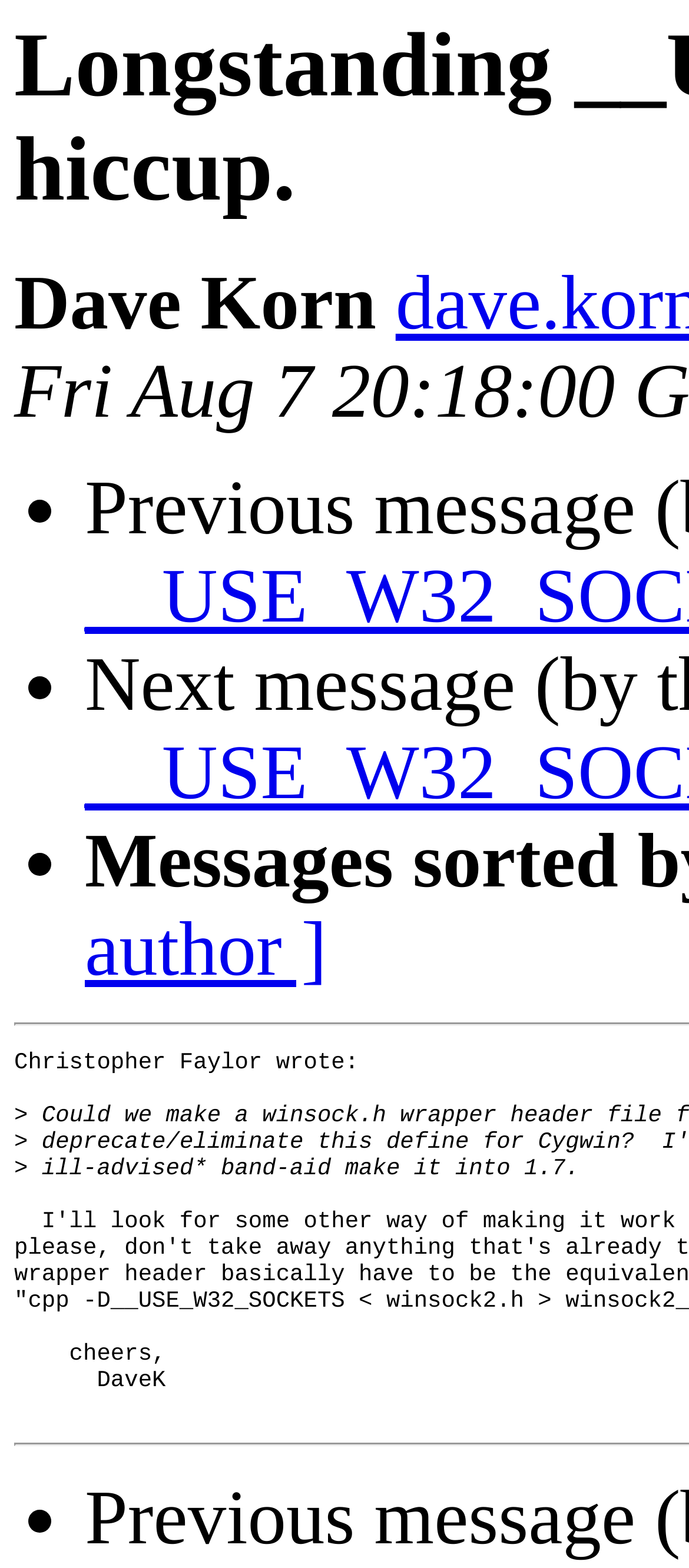Provide a thorough description of the webpage's content and layout.

The webpage appears to be a discussion forum or a comment section, with a title "Longstanding __USE_W32_SOCKETS hiccup." at the top. Below the title, there is a name "Dave Korn" displayed prominently. 

The main content of the page is a series of comments or posts, each marked with a bullet point (•) to the left. The first comment is from "Christopher Faylor" and is followed by a brief statement. Below this, there is another comment that starts with "ill-advised* band-aid make it into 1.7." 

There are a total of four bullet points, indicating four separate comments or posts on the page. The comments are stacked vertically, with the most recent or relevant one at the top.